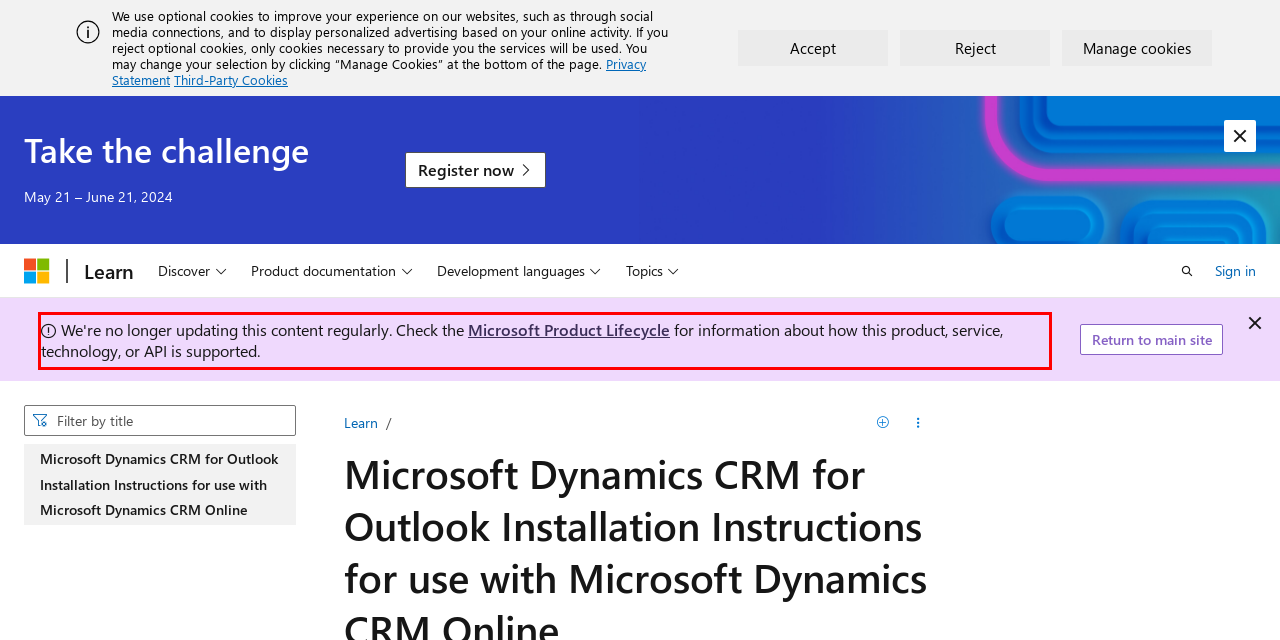Perform OCR on the text inside the red-bordered box in the provided screenshot and output the content.

We're no longer updating this content regularly. Check the Microsoft Product Lifecycle for information about how this product, service, technology, or API is supported.